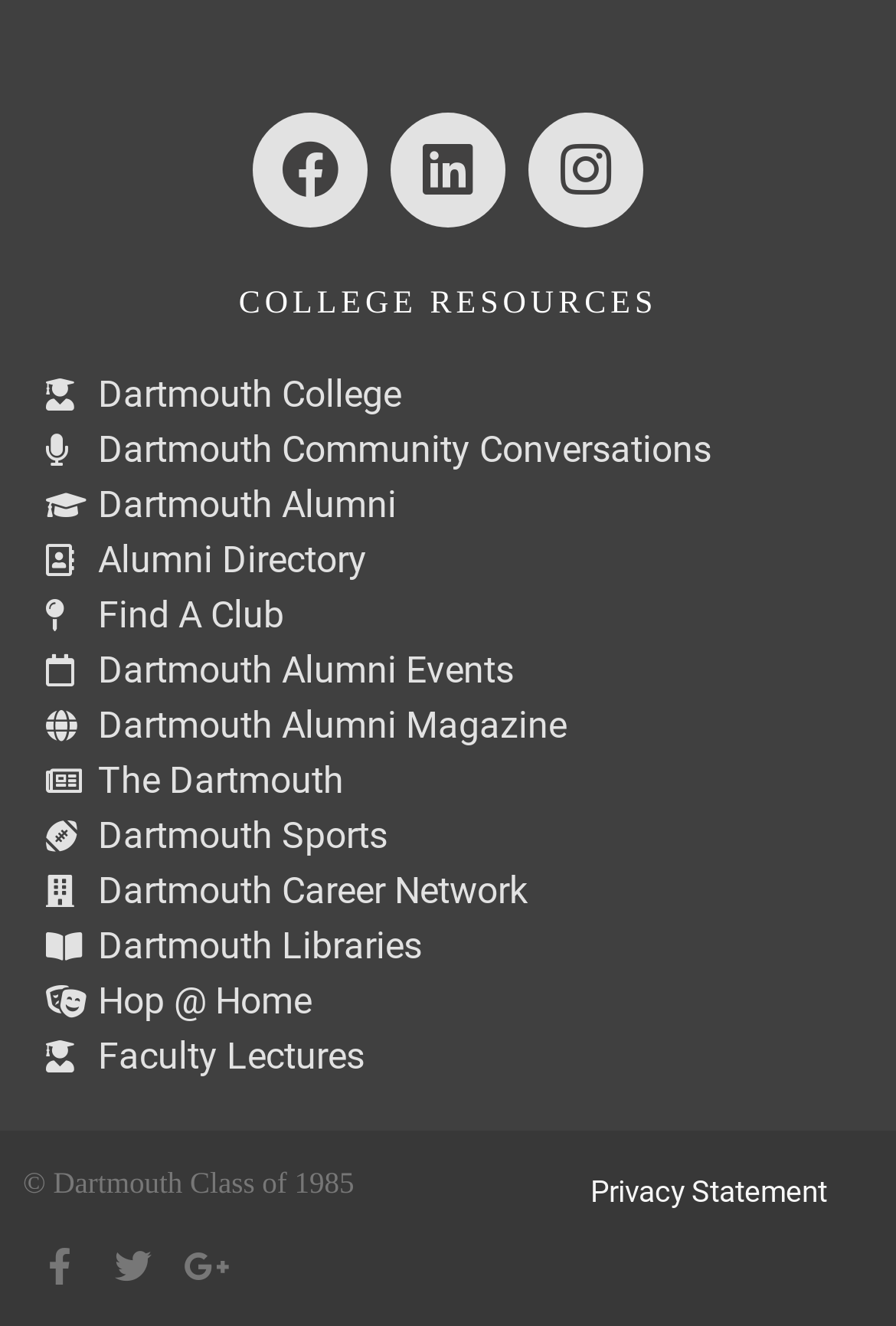Answer the question below using just one word or a short phrase: 
How many social media links are available?

3